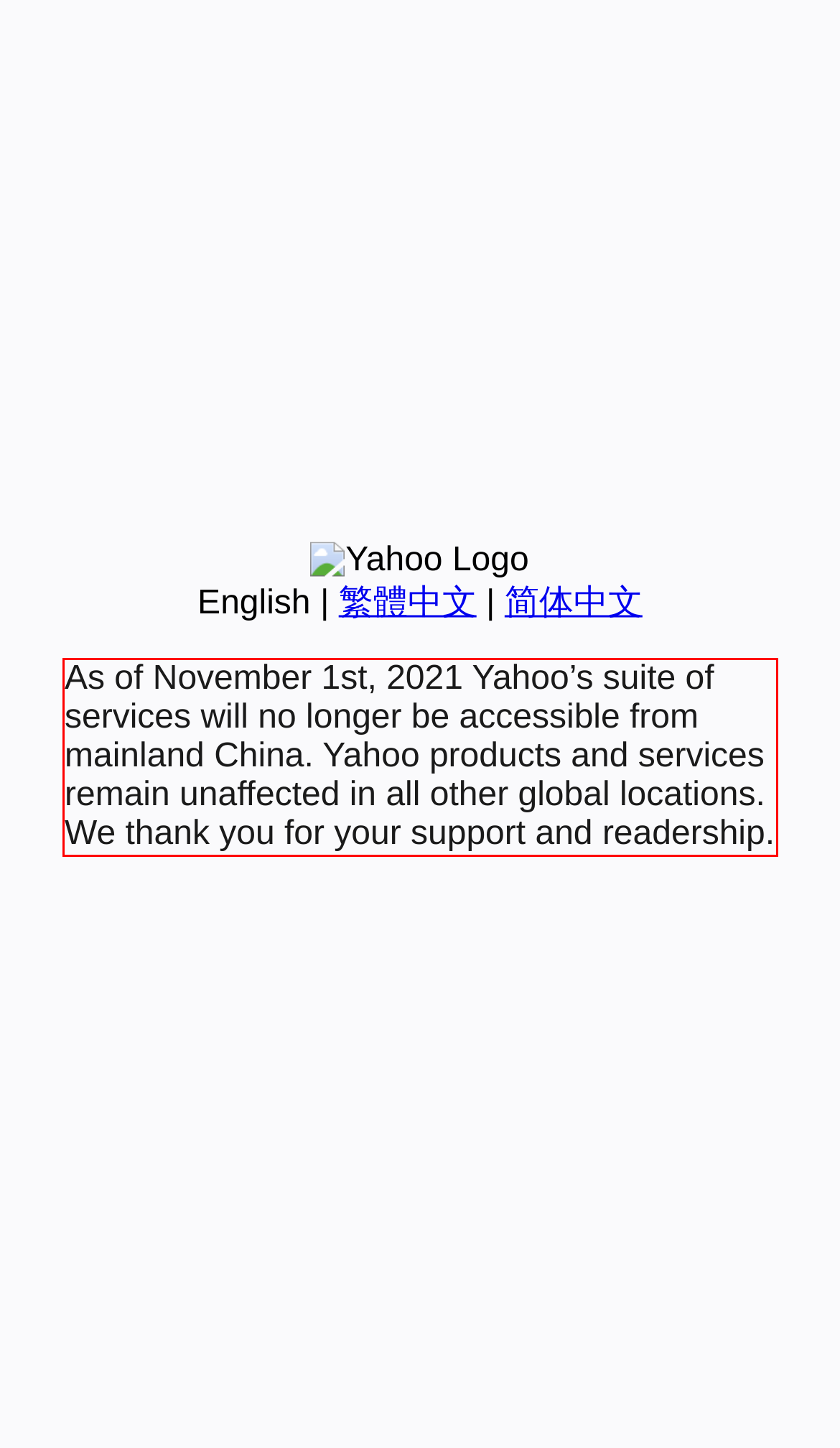Inspect the webpage screenshot that has a red bounding box and use OCR technology to read and display the text inside the red bounding box.

As of November 1st, 2021 Yahoo’s suite of services will no longer be accessible from mainland China. Yahoo products and services remain unaffected in all other global locations. We thank you for your support and readership.